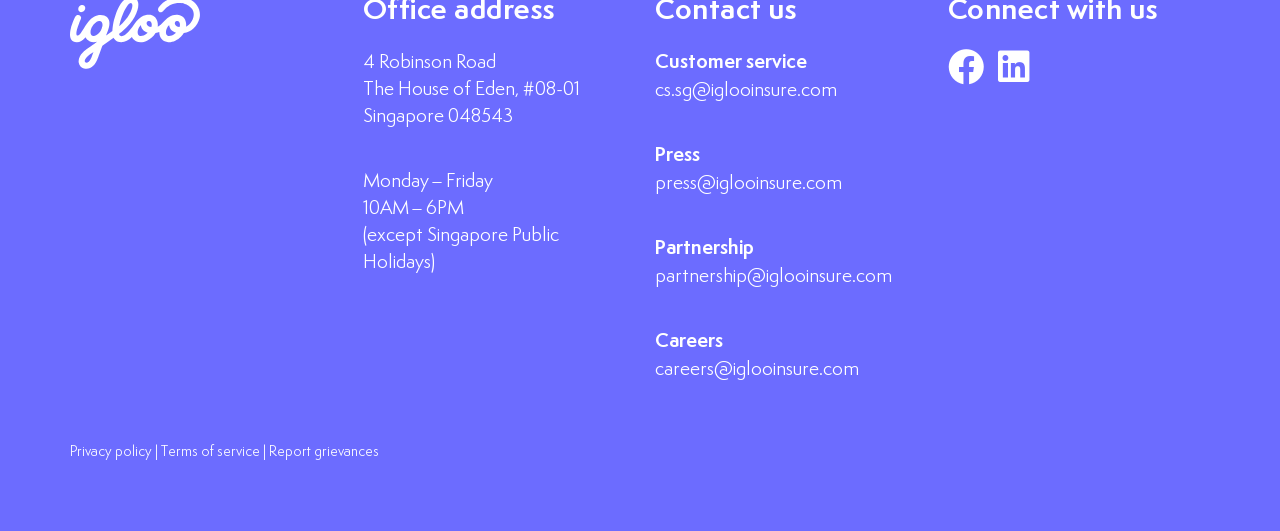What is the email address for customer service?
Based on the screenshot, provide your answer in one word or phrase.

cs.sg@iglooinsure.com